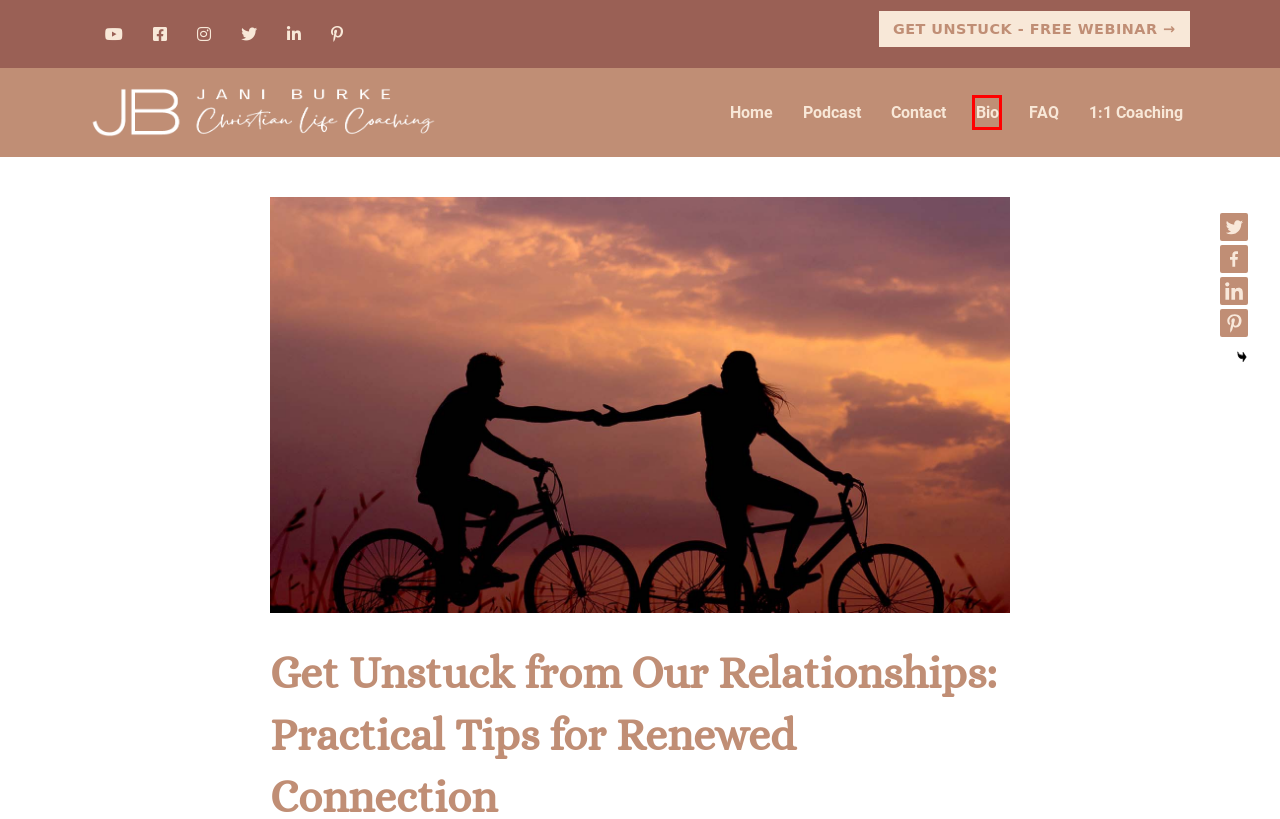You have a screenshot of a webpage with a red bounding box around an element. Select the webpage description that best matches the new webpage after clicking the element within the red bounding box. Here are the descriptions:
A. Home - TruBlu Consulting
B. Coaching Signup - Jani Burke Coaching
C. Podcast - Jani Burke Coaching
D. Jani Burke Christian Life Coach | Business, Career & Life - Jani Burke Coaching
E. Bio - Jani Burke Coaching
F. FAQ - Jani Burke Coaching
G. JB - Jani Burke Coaching
H. Privacy Policy - Jani Burke Coaching

E